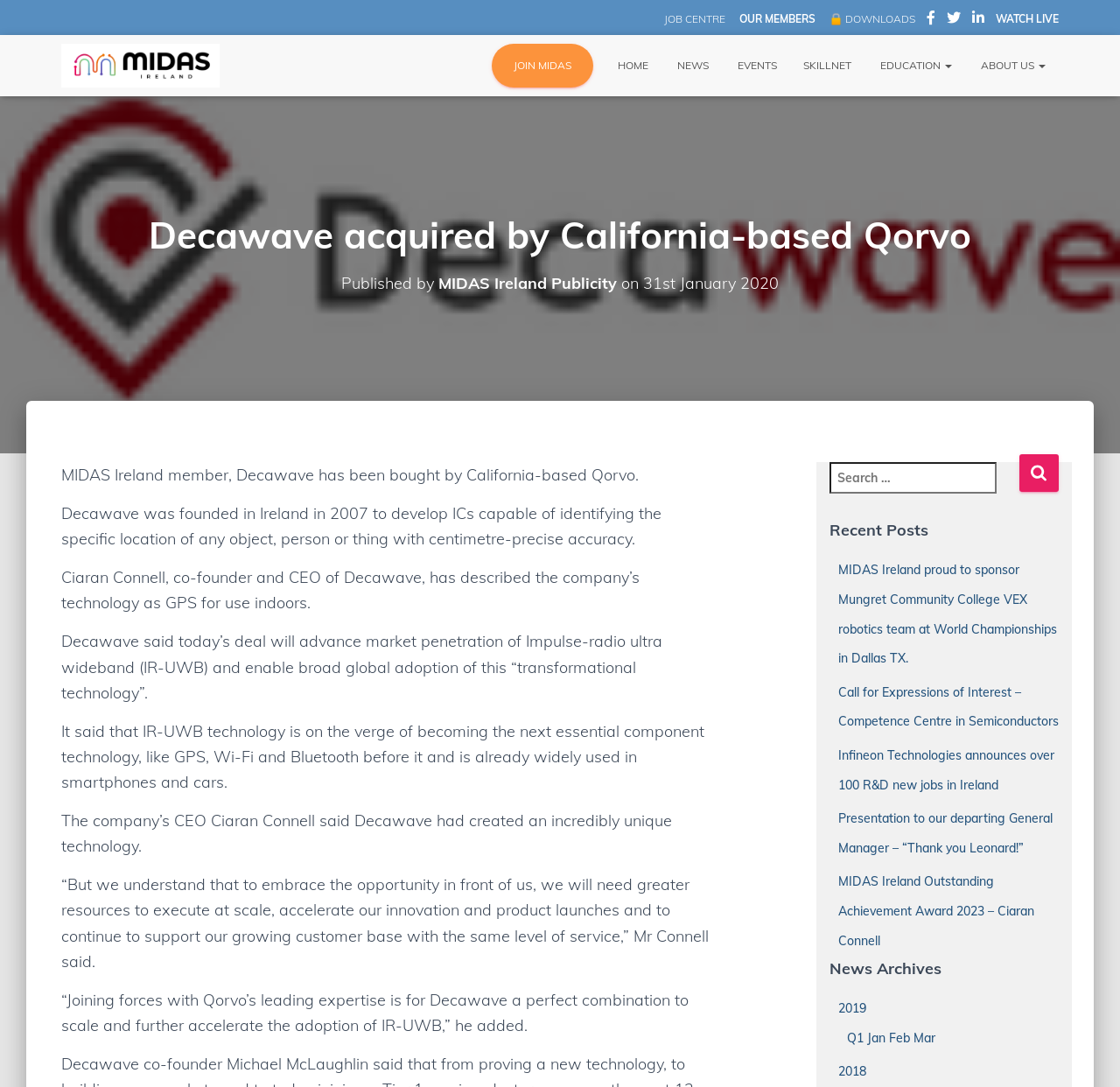What is the name of the company acquired by Qorvo?
From the image, provide a succinct answer in one word or a short phrase.

Decawave